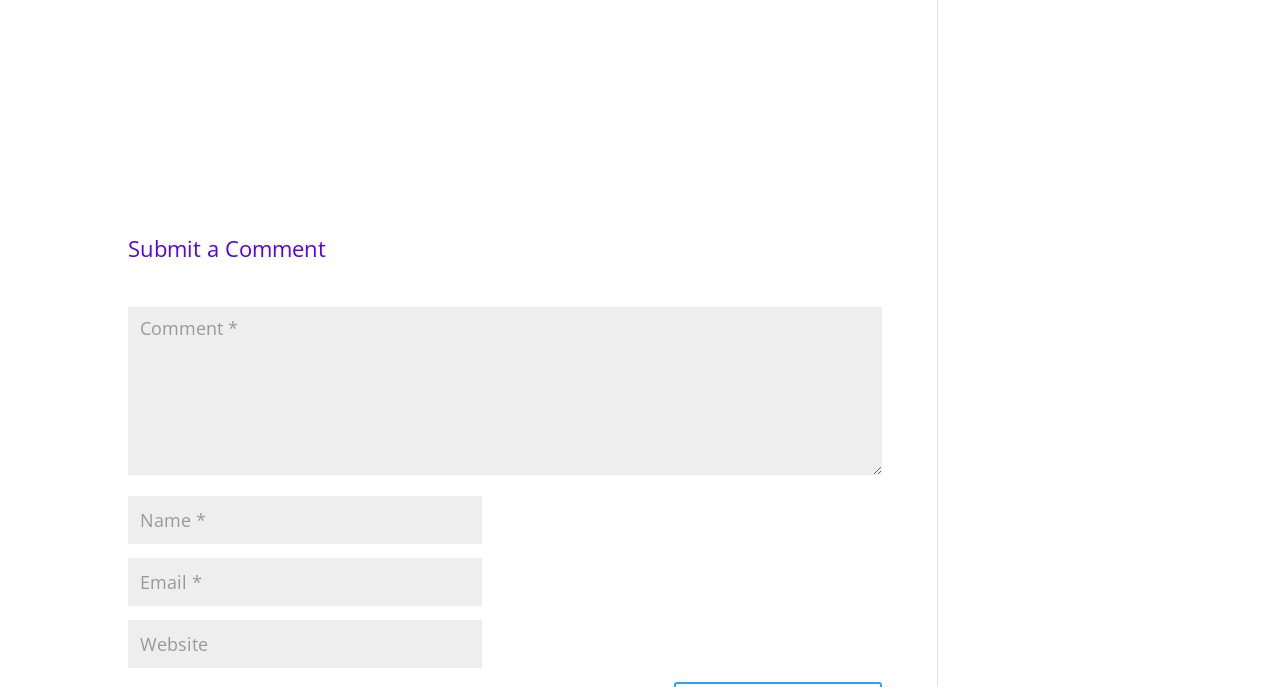Provide the bounding box coordinates for the UI element described in this sentence: "input value="Comment *" name="comment"". The coordinates should be four float values between 0 and 1, i.e., [left, top, right, bottom].

[0.1, 0.447, 0.689, 0.691]